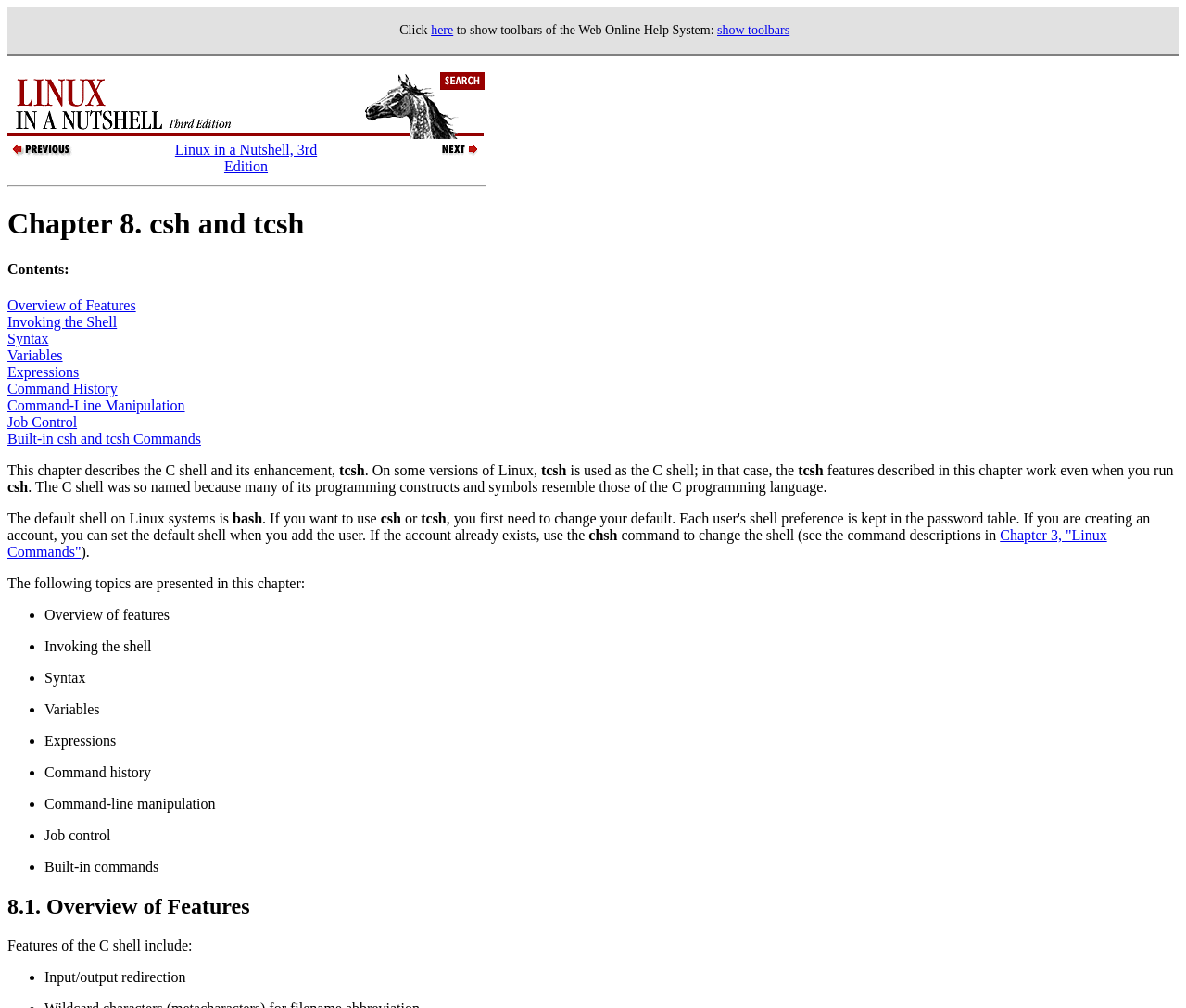Extract the bounding box coordinates for the UI element described by the text: "Chapter 3, "Linux Commands"". The coordinates should be in the form of [left, top, right, bottom] with values between 0 and 1.

[0.006, 0.523, 0.933, 0.555]